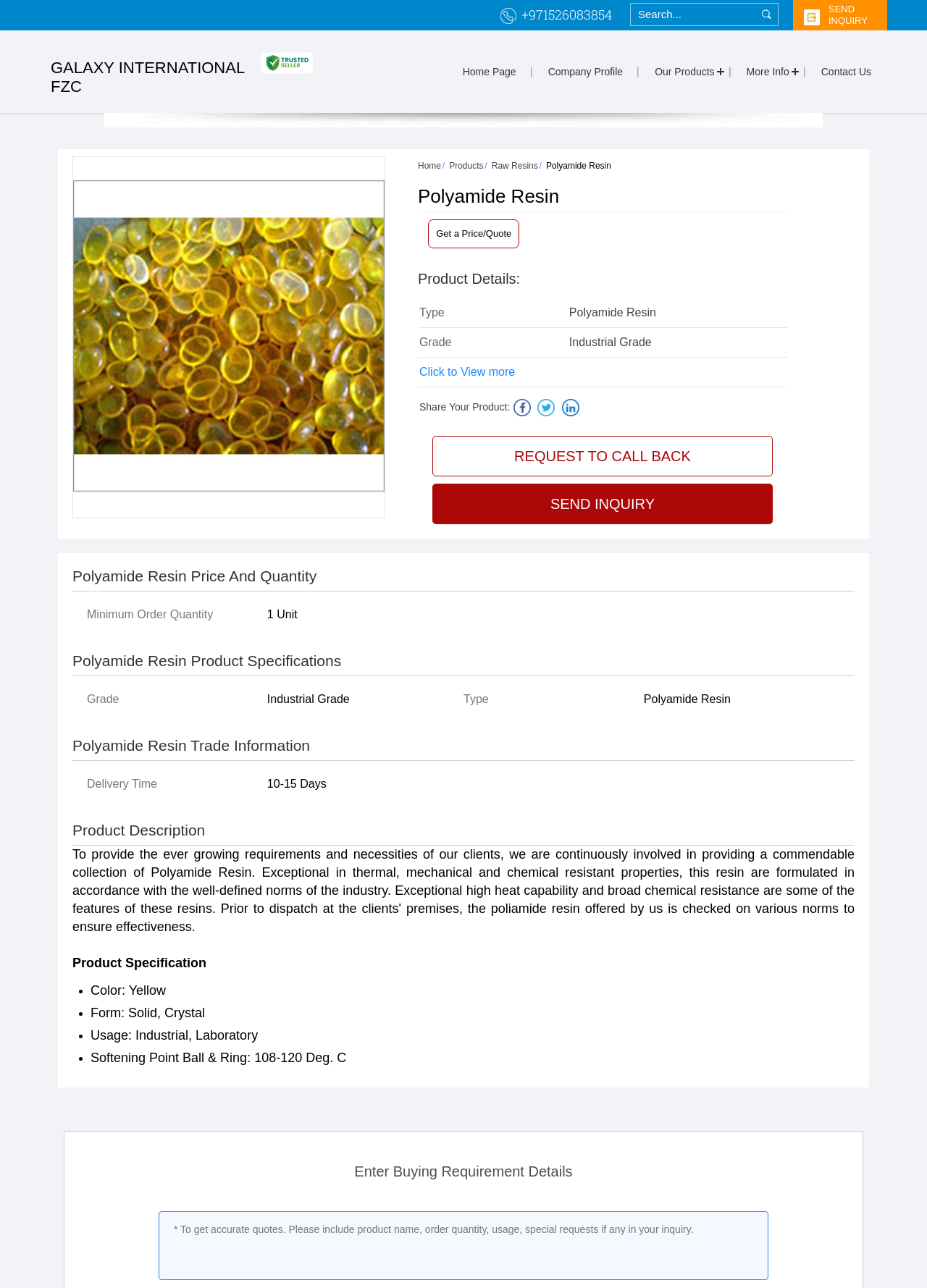Produce a meticulous description of the webpage.

This webpage is about GALAXY INTERNATIONAL FZC, a supplier, exporter, and trader of Polyamide Resin and related products. At the top, there is a search bar with a "Send Inquiry" button and a phone number with a "trusted seller" badge. Below this, there are links to the company's home page, company profile, products, and contact information.

On the left side, there is a list box with options like "Polyamide Resin" and other related products. Above this list box, there are links to the home page, products, and raw resins.

The main content of the page is about Polyamide Resin, with a heading and a product description. There are details about the product, including its type, grade, and specifications. There are also links to get a price quote, view more information, and share the product.

Below the product description, there are sections about the product's price and quantity, product specifications, trade information, and product description. These sections include details like minimum order quantity, delivery time, and product usage.

At the bottom of the page, there is a section to enter buying requirement details, with a text box to input information and a note to include product name, order quantity, usage, and special requests in the inquiry.